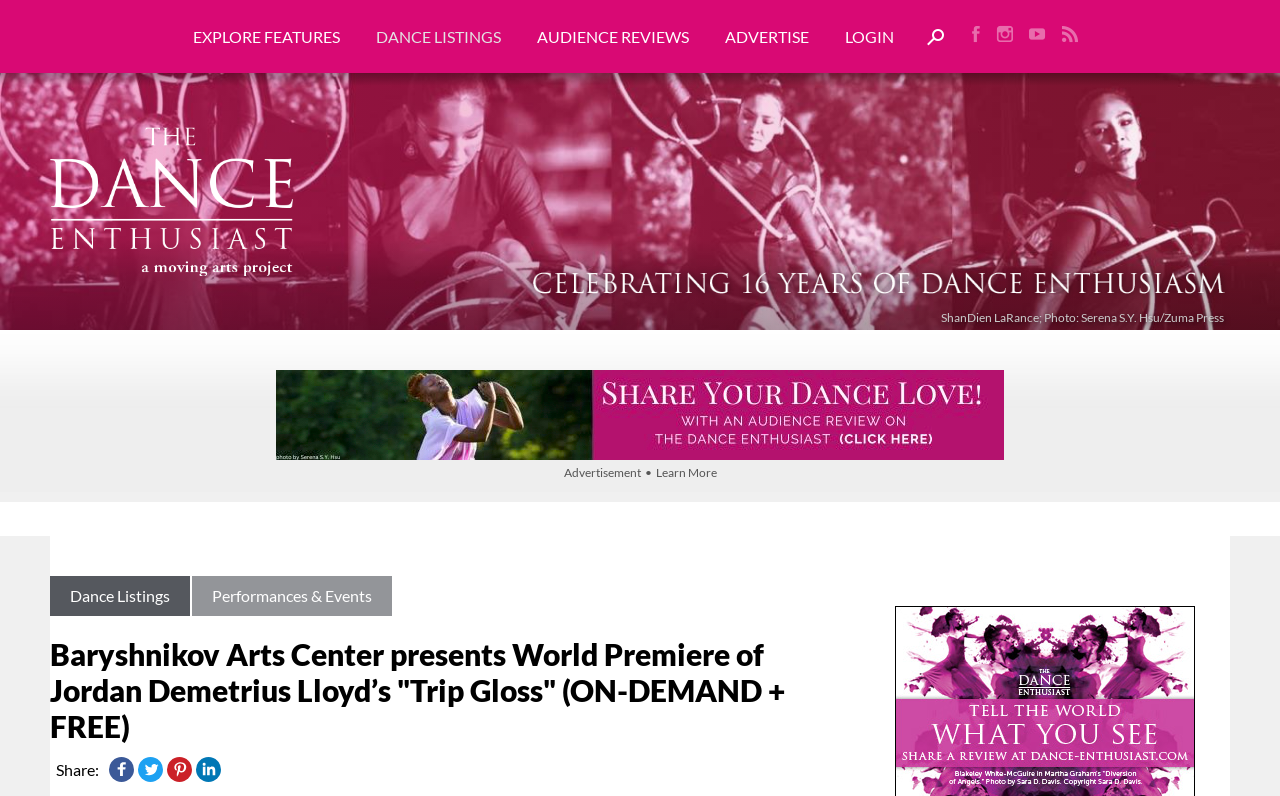Find the bounding box coordinates for the area you need to click to carry out the instruction: "Share on Twitter". The coordinates should be four float numbers between 0 and 1, indicated as [left, top, right, bottom].

[0.106, 0.95, 0.126, 0.982]